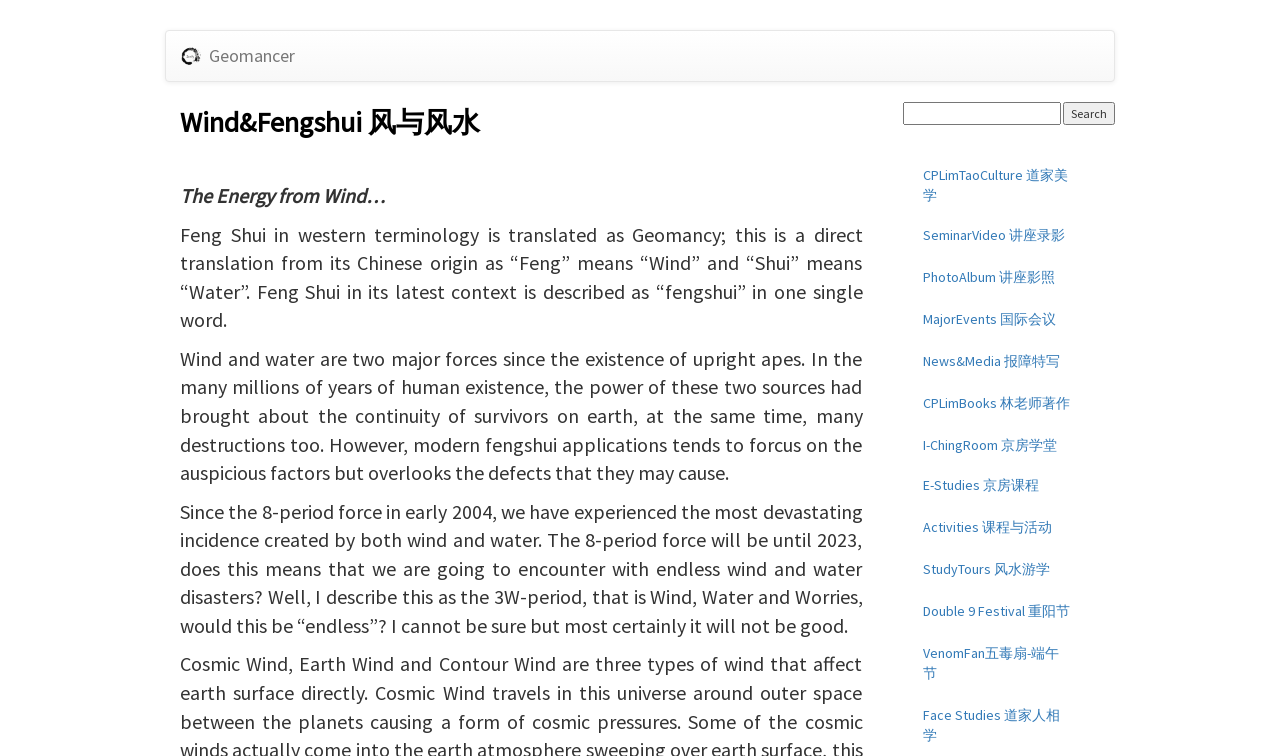What are the two major forces mentioned on this webpage?
Give a detailed response to the question by analyzing the screenshot.

According to the static text on the webpage, it is mentioned that 'Wind and water are two major forces since the existence of upright apes.' Therefore, the two major forces mentioned on this webpage are Wind and Water.